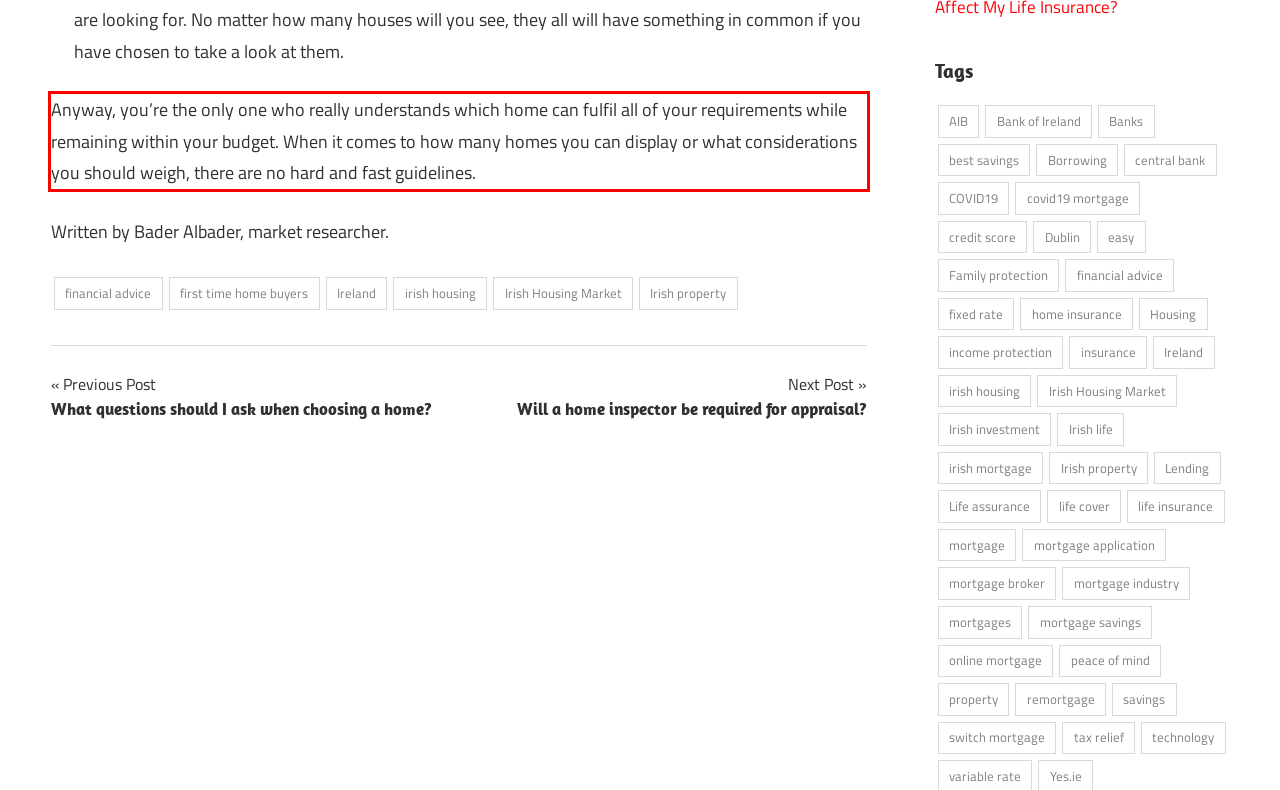From the provided screenshot, extract the text content that is enclosed within the red bounding box.

Anyway, you’re the only one who really understands which home can fulfil all of your requirements while remaining within your budget. When it comes to how many homes you can display or what considerations you should weigh, there are no hard and fast guidelines.